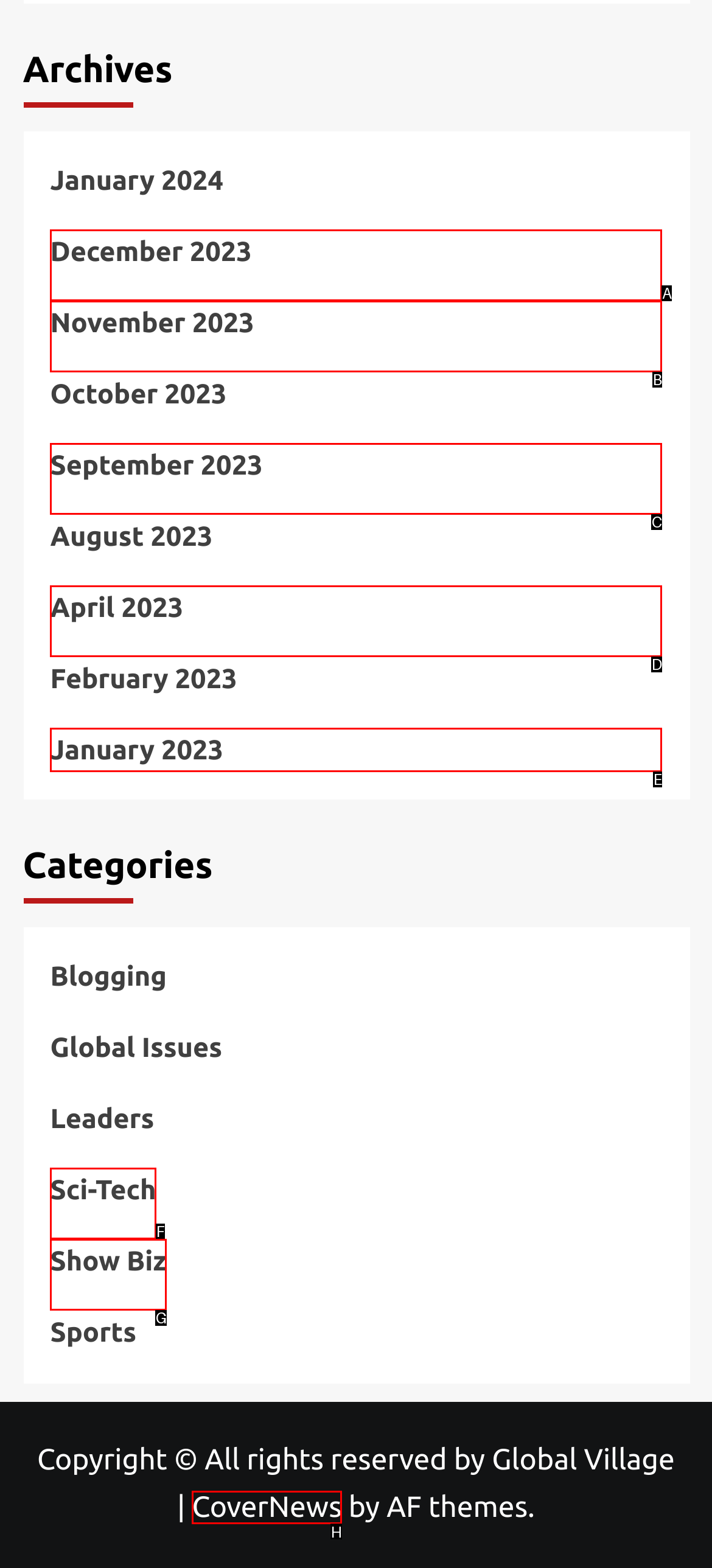From the provided options, which letter corresponds to the element described as: Sci-Tech
Answer with the letter only.

F